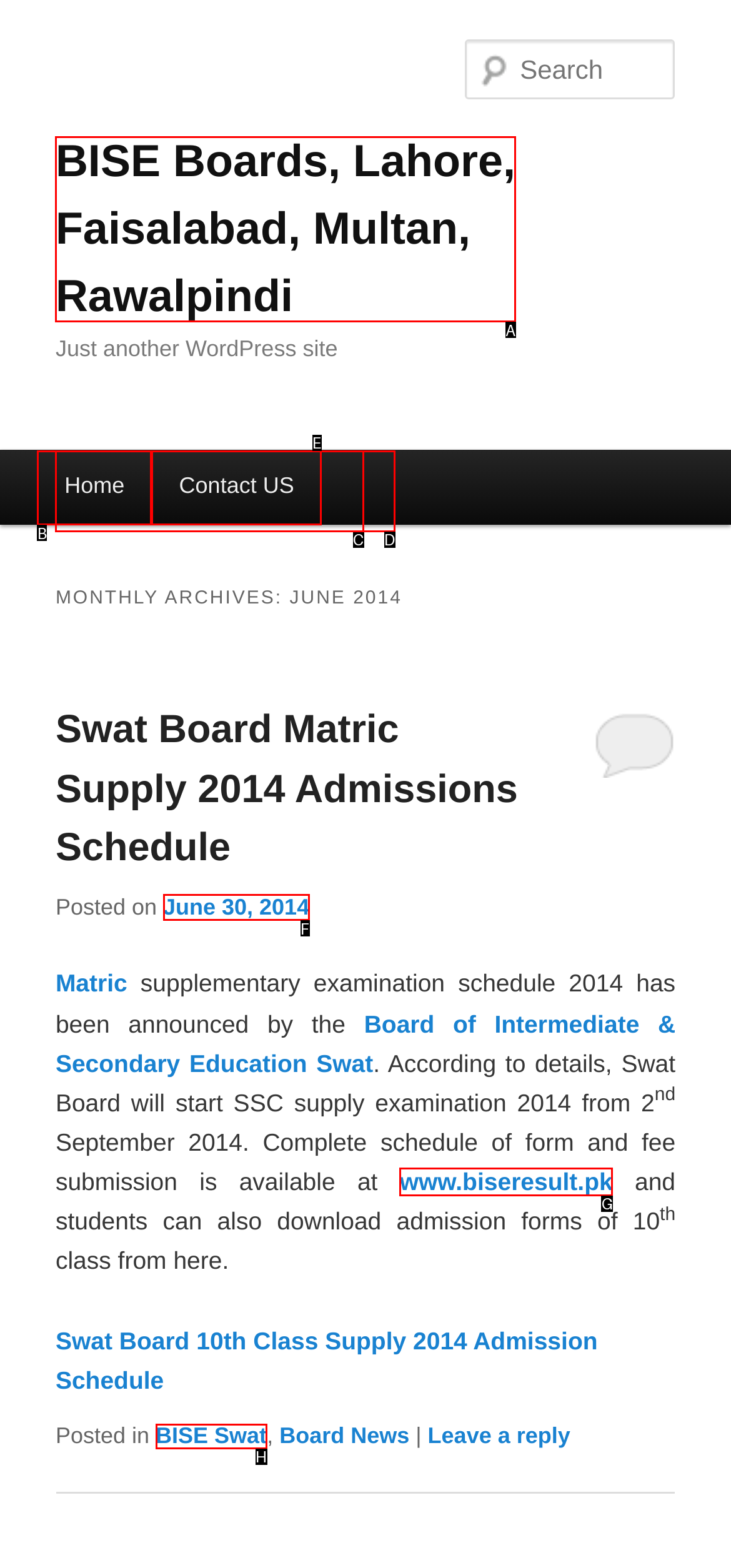Identify the HTML element you need to click to achieve the task: Visit BISE Swat website. Respond with the corresponding letter of the option.

H